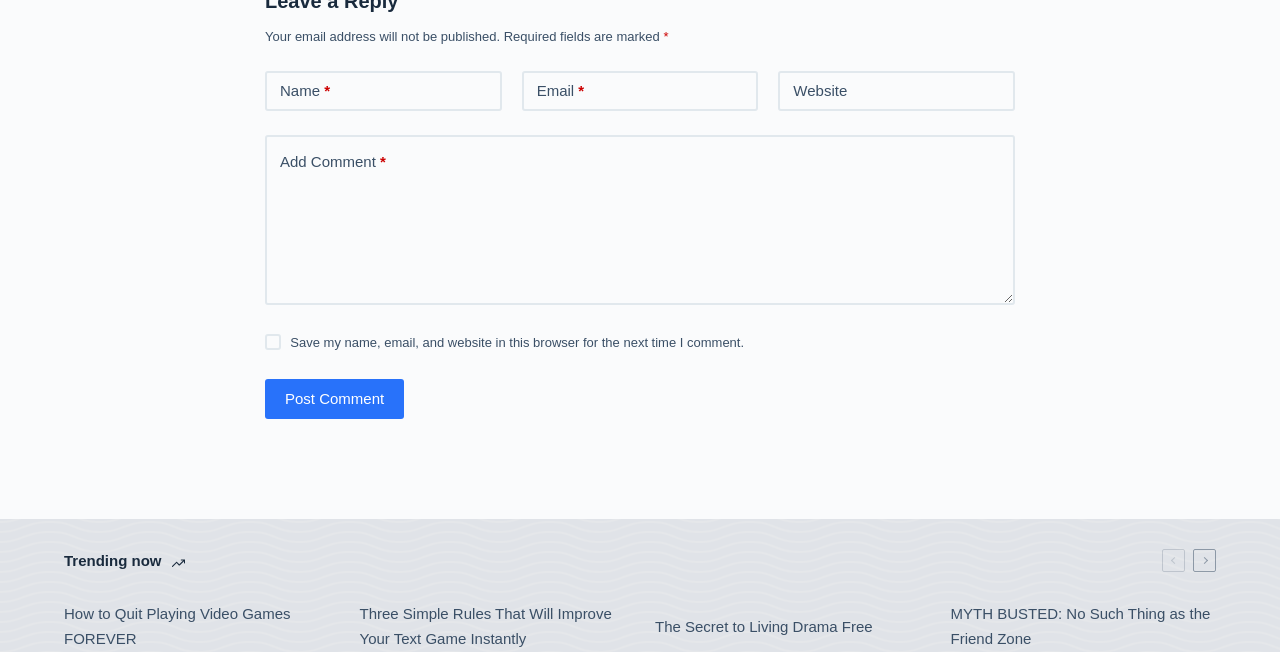Use a single word or phrase to answer this question: 
What is the title of the section below the comment form?

Trending now